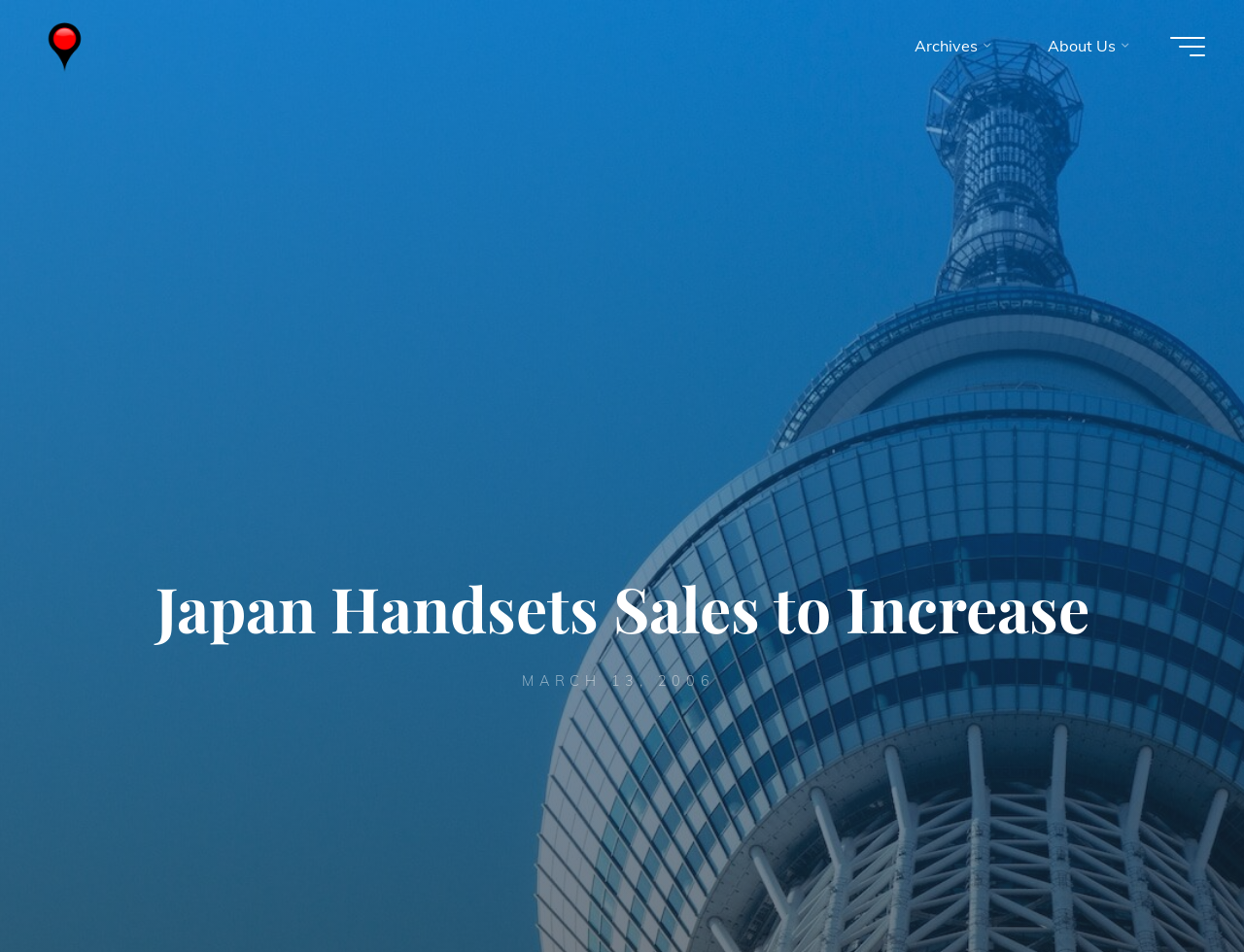What is the name of the website?
Use the information from the image to give a detailed answer to the question.

The name of the website can be determined by looking at the link and image elements at the top of the webpage, which both have the text 'Wireless Watch Japan'.